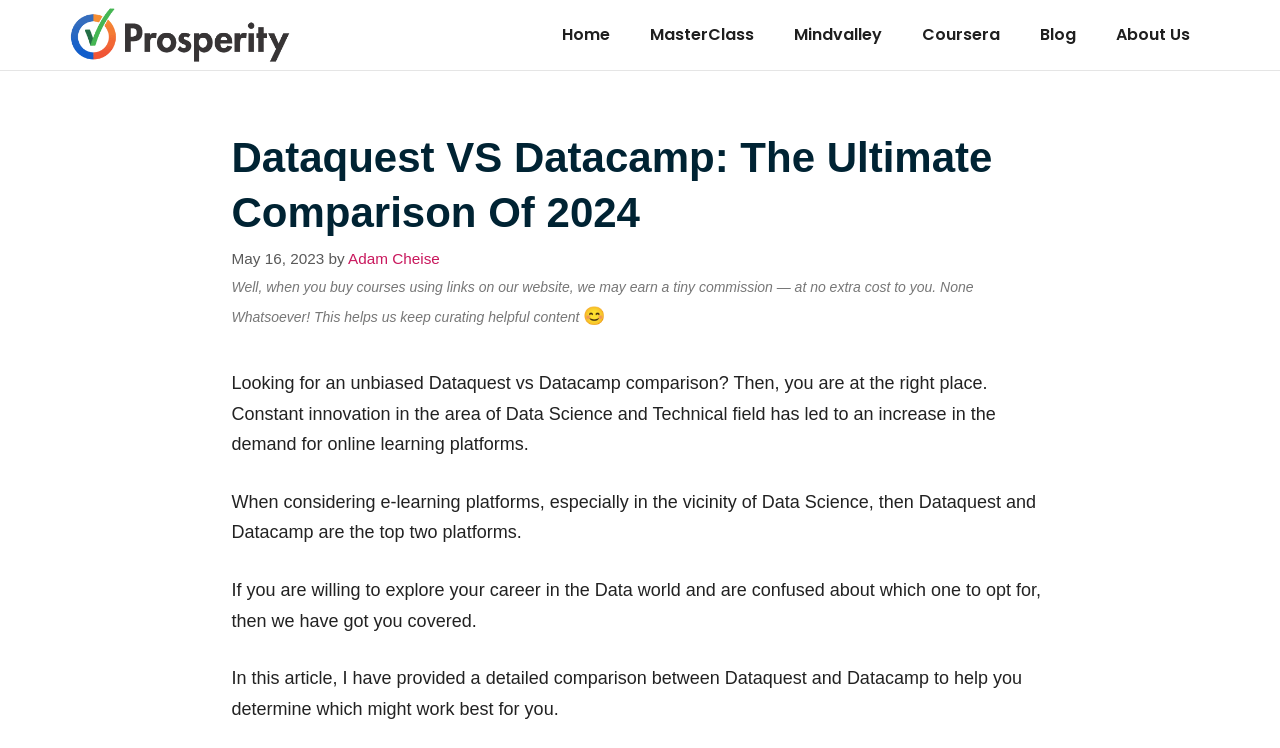Specify the bounding box coordinates for the region that must be clicked to perform the given instruction: "Click the 'Prosperity For All' link".

[0.055, 0.009, 0.227, 0.084]